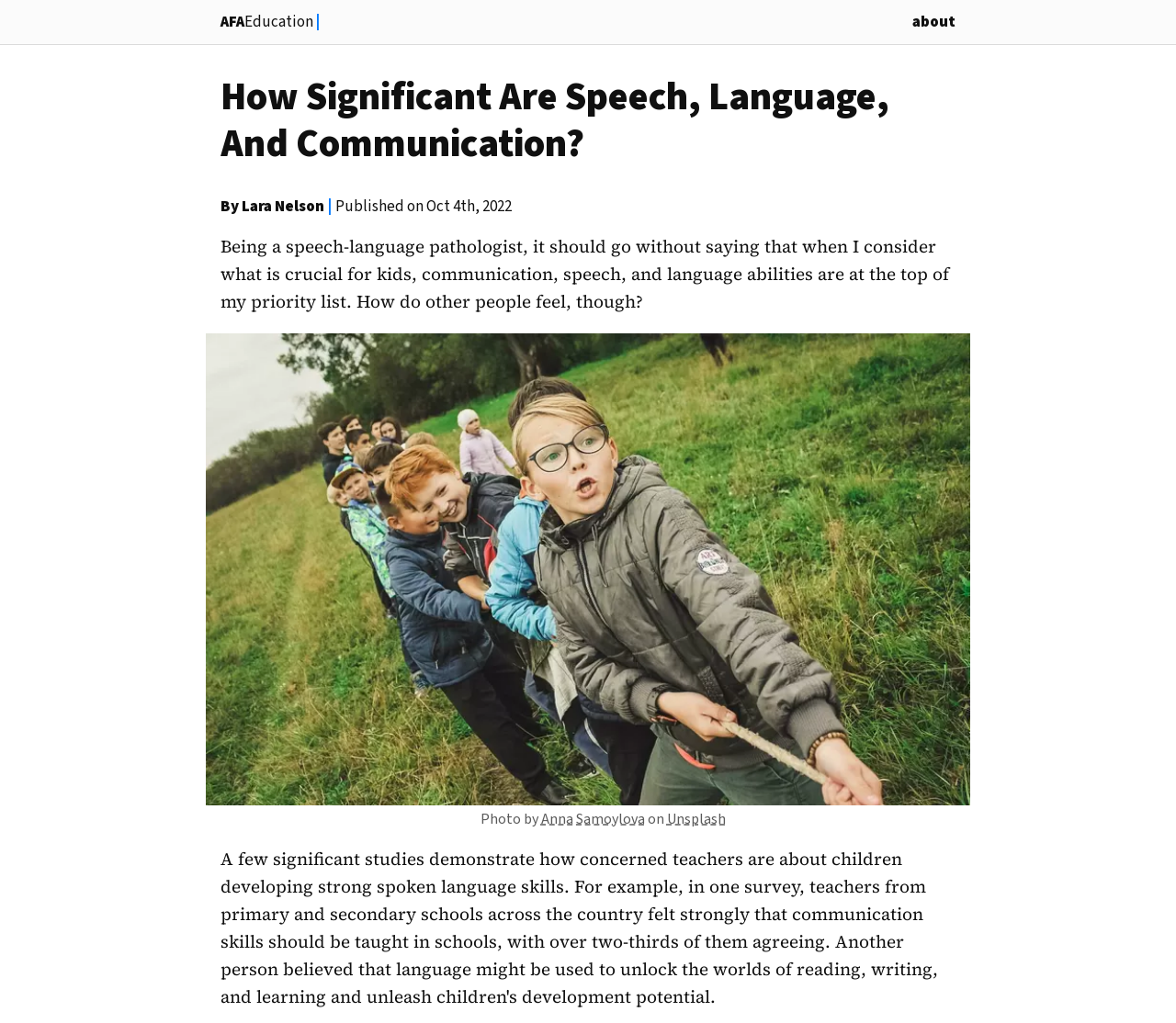Identify and provide the bounding box for the element described by: "Anna Samoylova".

[0.449, 0.792, 0.554, 0.809]